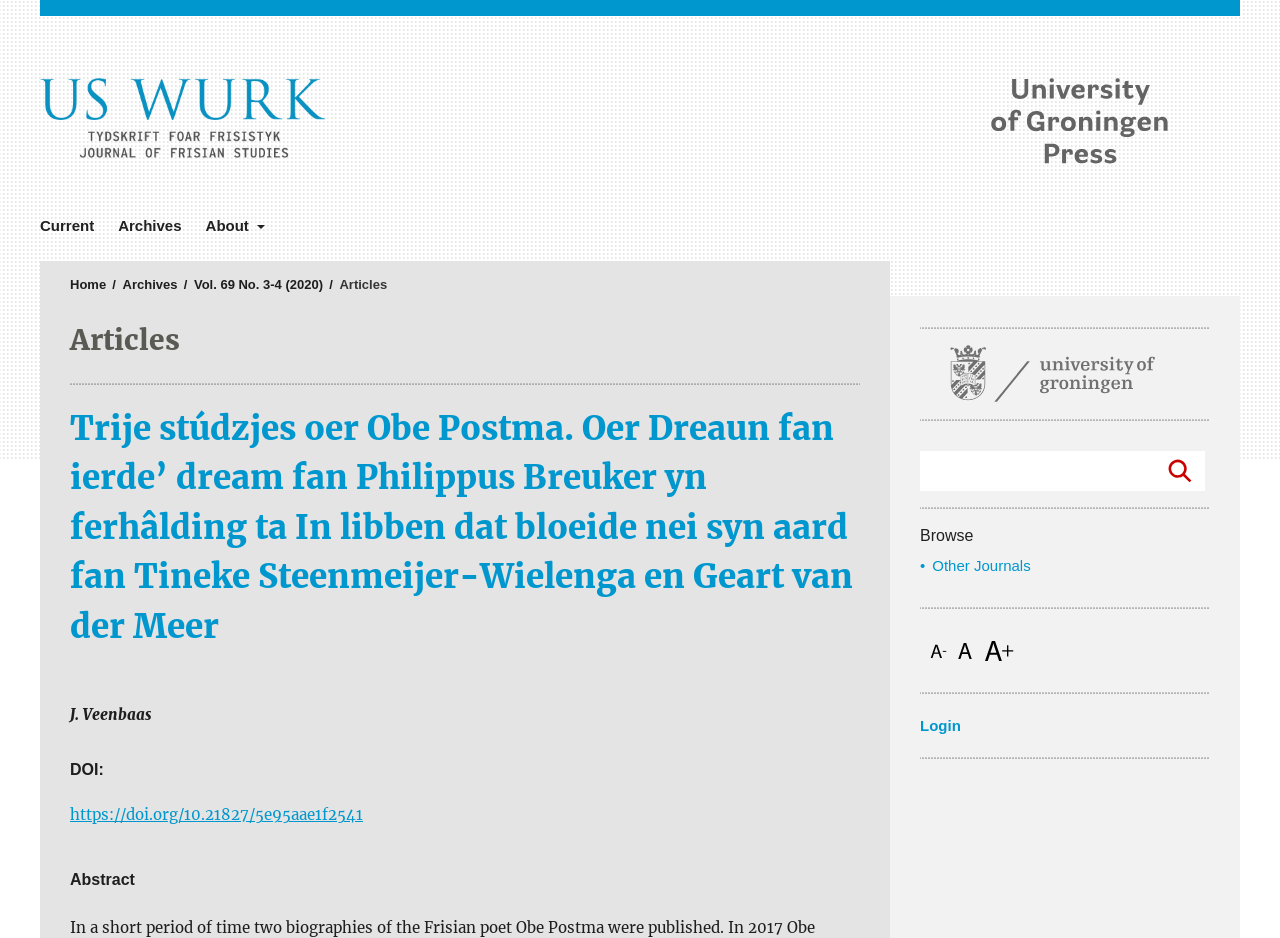Find the bounding box coordinates of the element's region that should be clicked in order to follow the given instruction: "Login to the system". The coordinates should consist of four float numbers between 0 and 1, i.e., [left, top, right, bottom].

[0.719, 0.758, 0.758, 0.79]